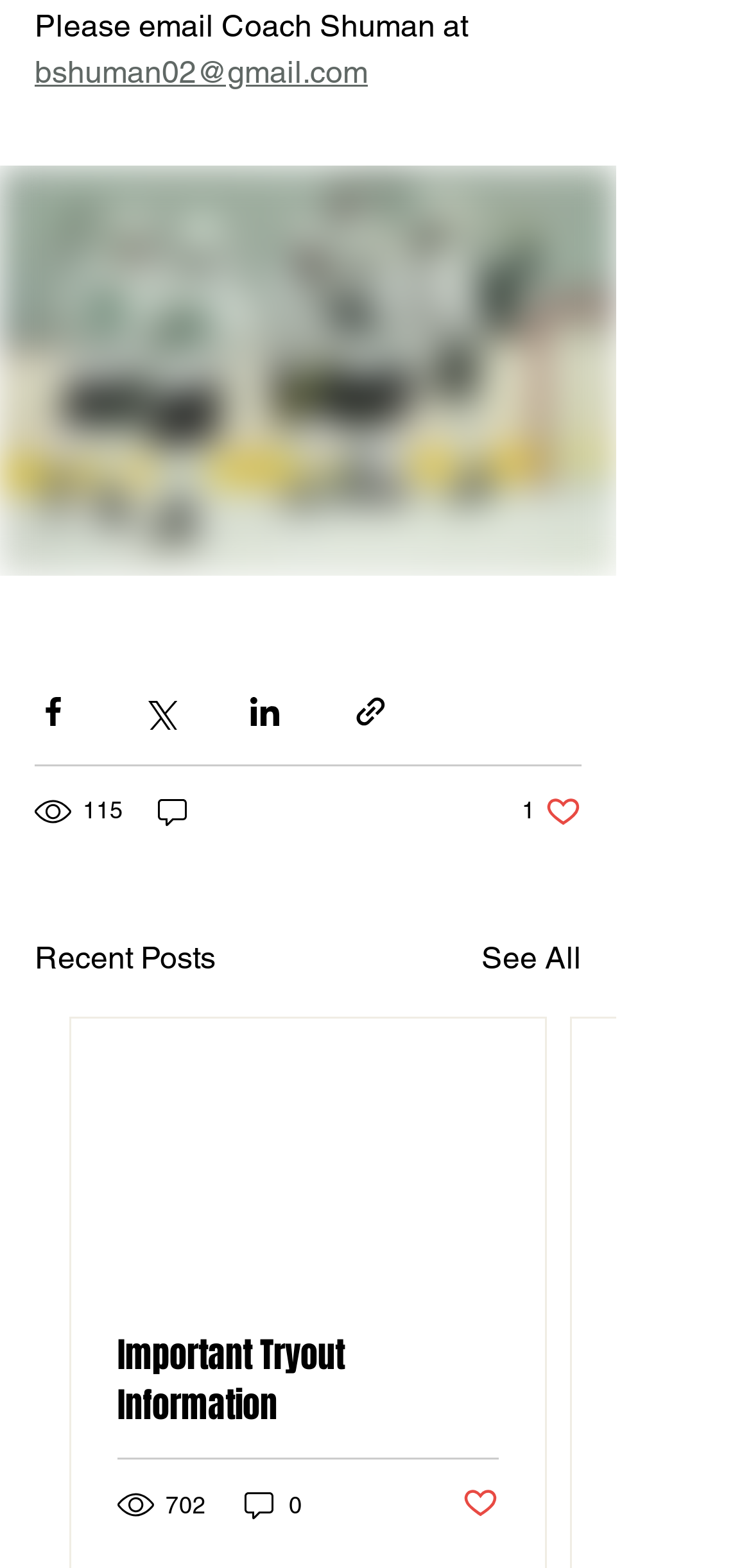Provide the bounding box coordinates of the UI element that matches the description: "parent_node: 115".

[0.205, 0.505, 0.259, 0.529]